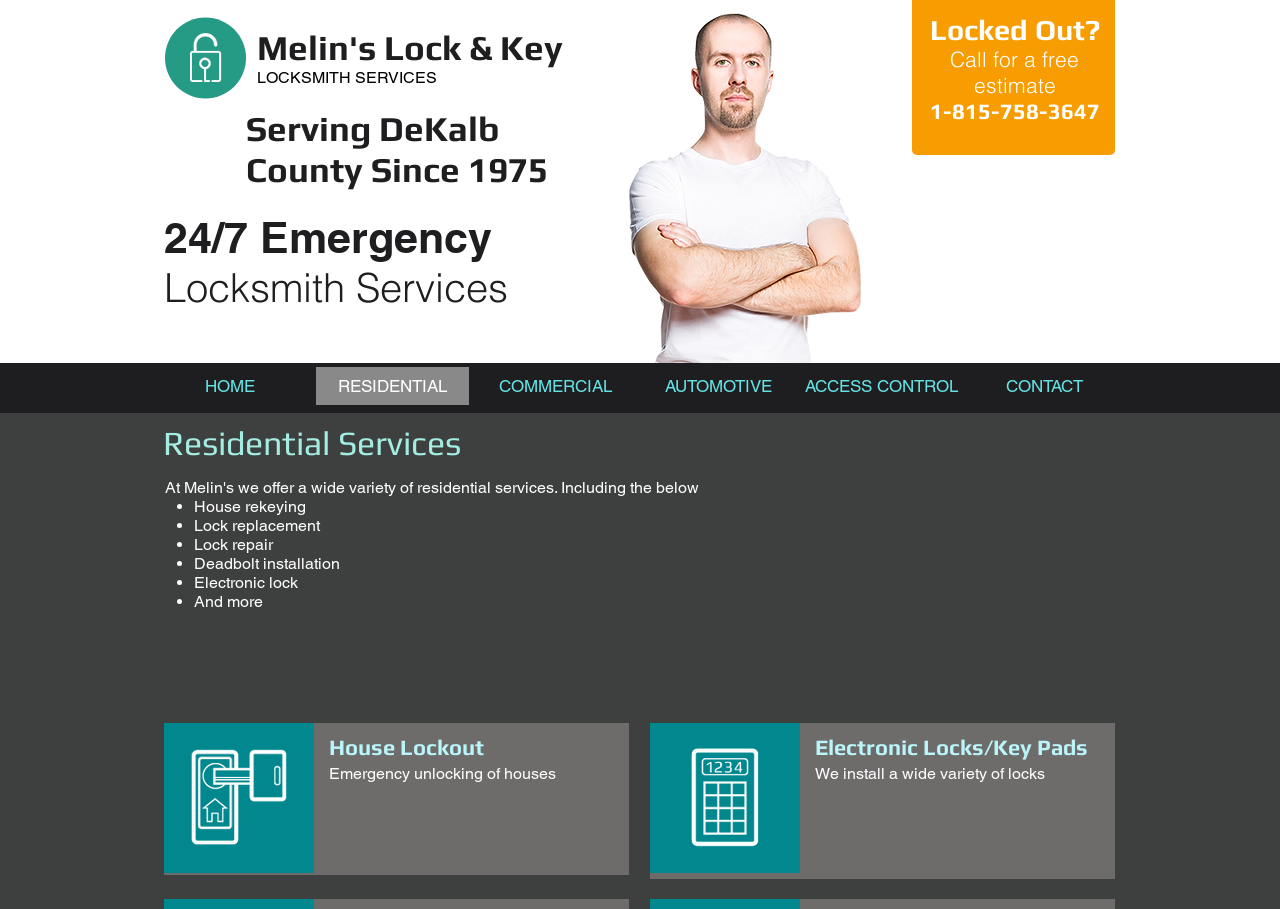Determine the bounding box coordinates of the area to click in order to meet this instruction: "Get a free estimate".

[0.742, 0.051, 0.843, 0.108]